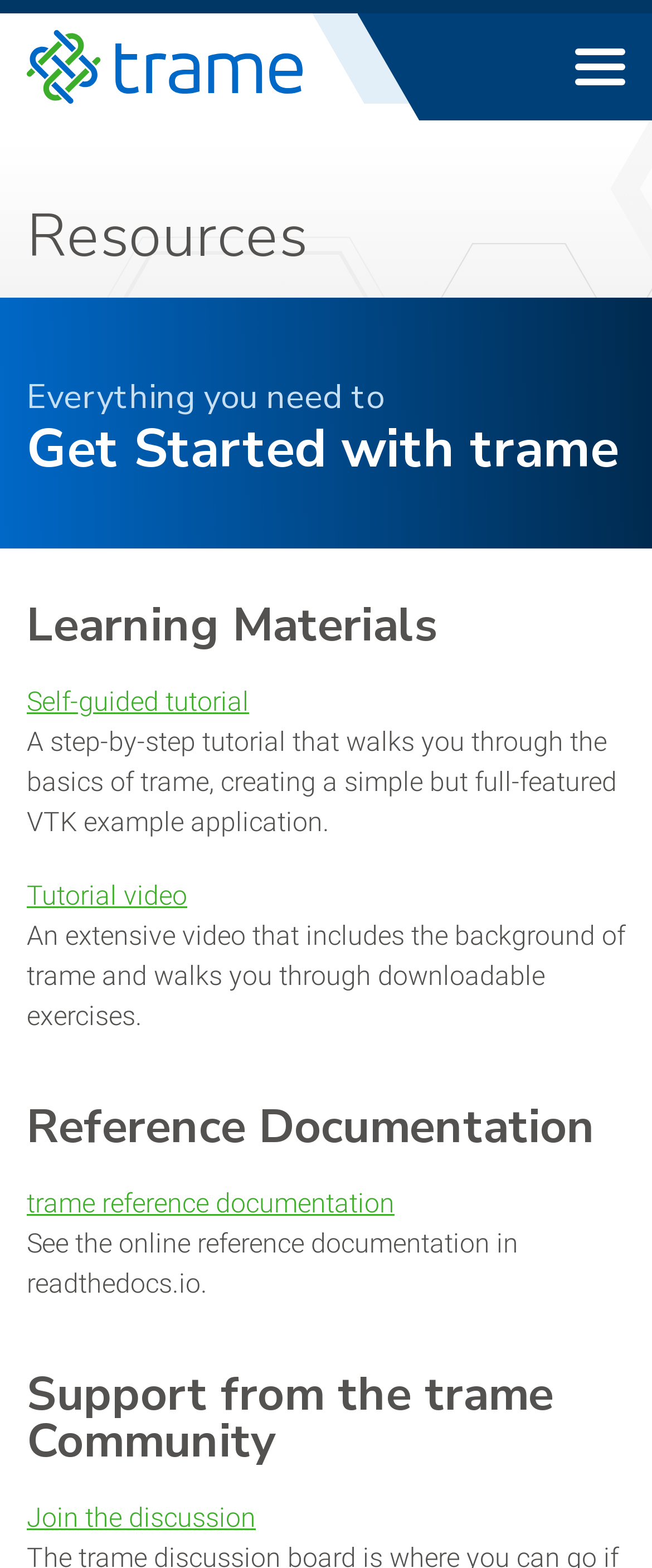What is the purpose of the webpage?
Based on the image, answer the question with as much detail as possible.

The webpage appears to provide resources for users to get started with trame, including learning materials, reference documentation, and support from the community, as indicated by the headings and links on the page.